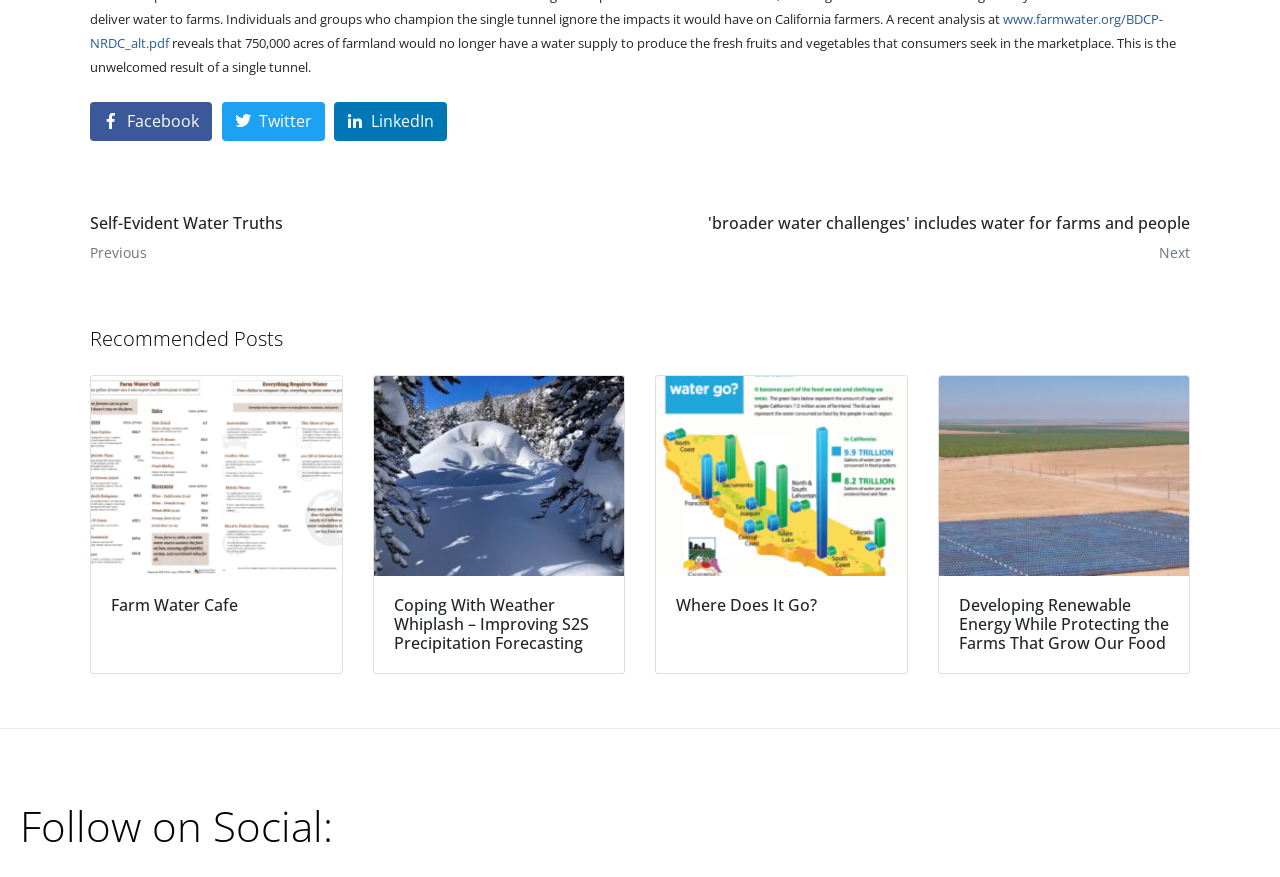Please determine the bounding box coordinates of the element's region to click for the following instruction: "Download the BDCP-NRDC alternative report".

[0.07, 0.011, 0.909, 0.059]